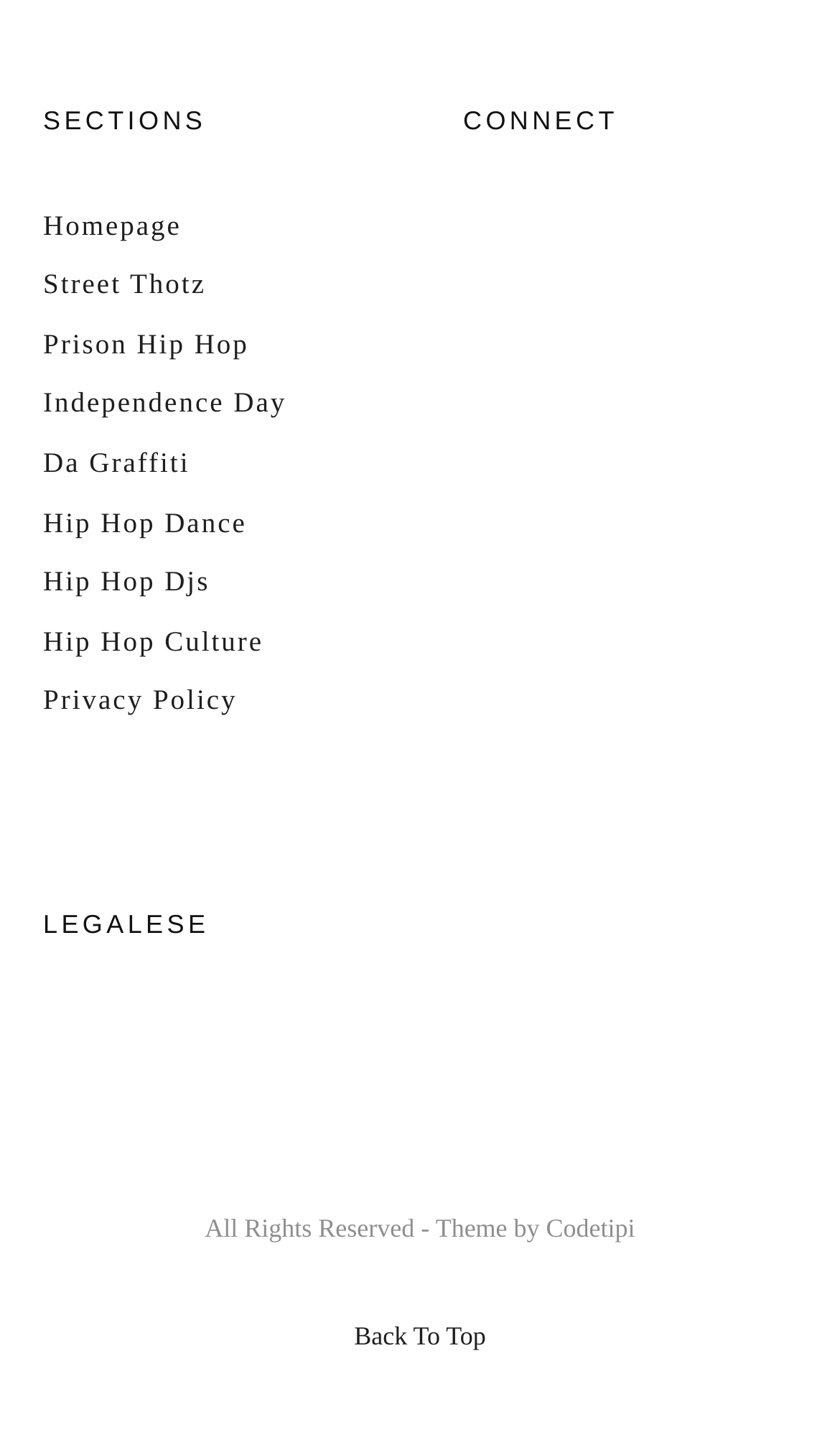Refer to the screenshot and answer the following question in detail:
How many links are available under 'CONNECT'?

I looked at the 'CONNECT' section and did not find any links.